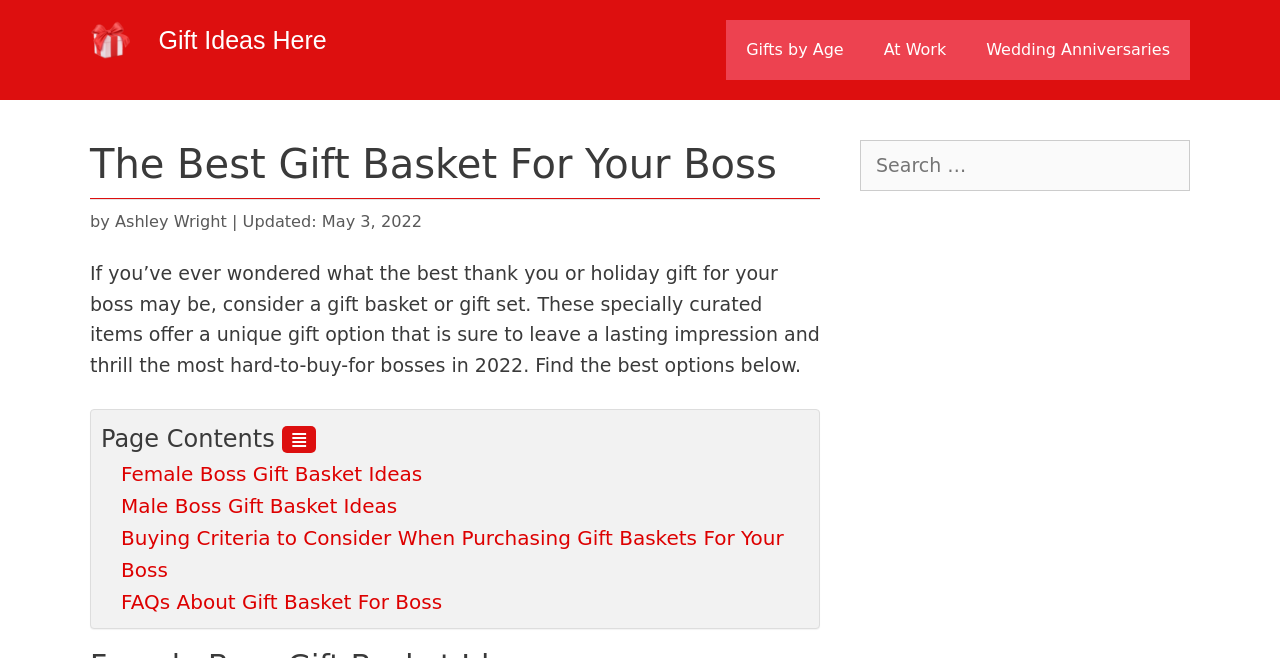Please identify the bounding box coordinates of the region to click in order to complete the given instruction: "Click on the 'Science Trivia' link". The coordinates should be four float numbers between 0 and 1, i.e., [left, top, right, bottom].

None